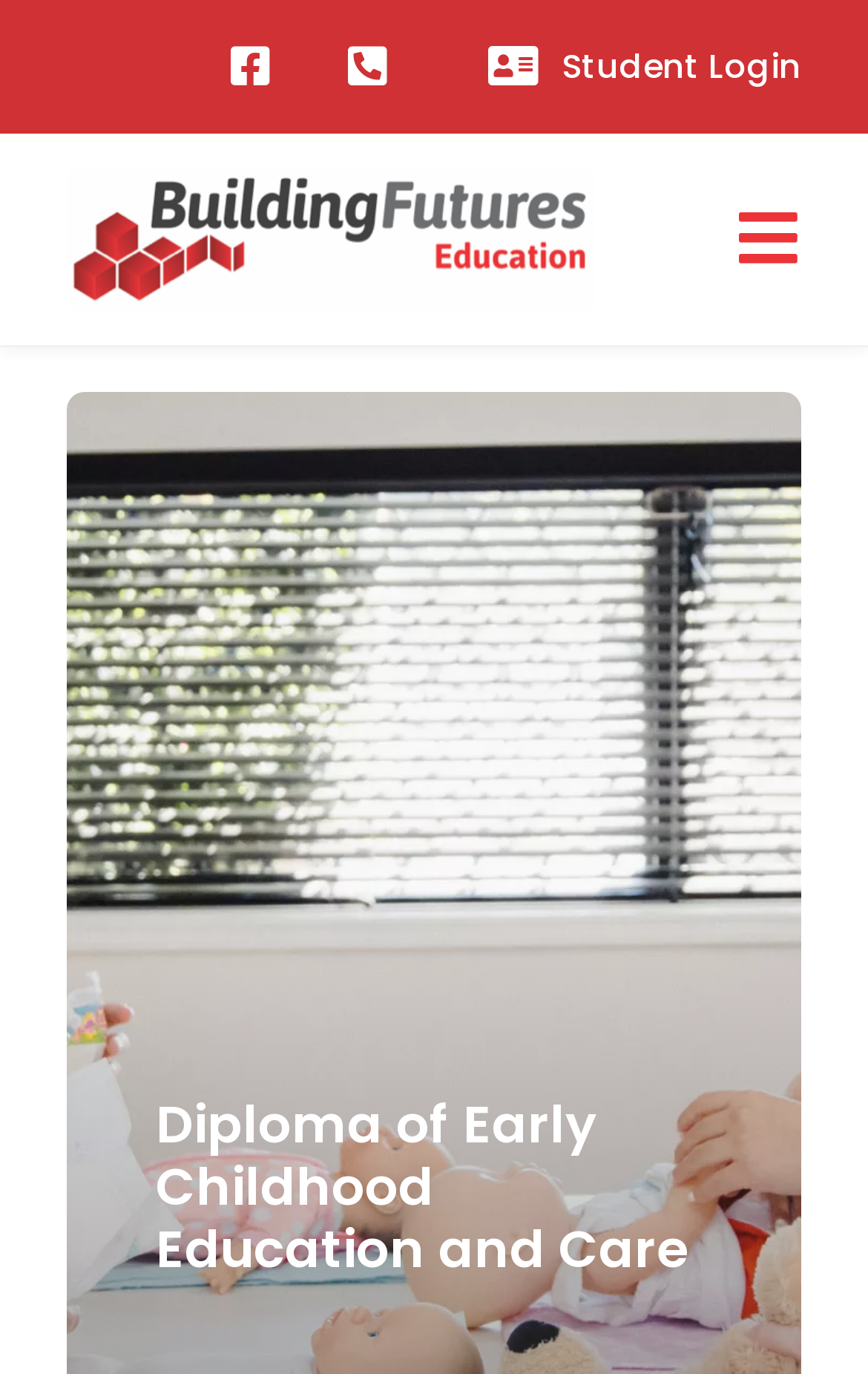Identify and provide the text content of the webpage's primary headline.

Diploma of Early Childhood Education and Care